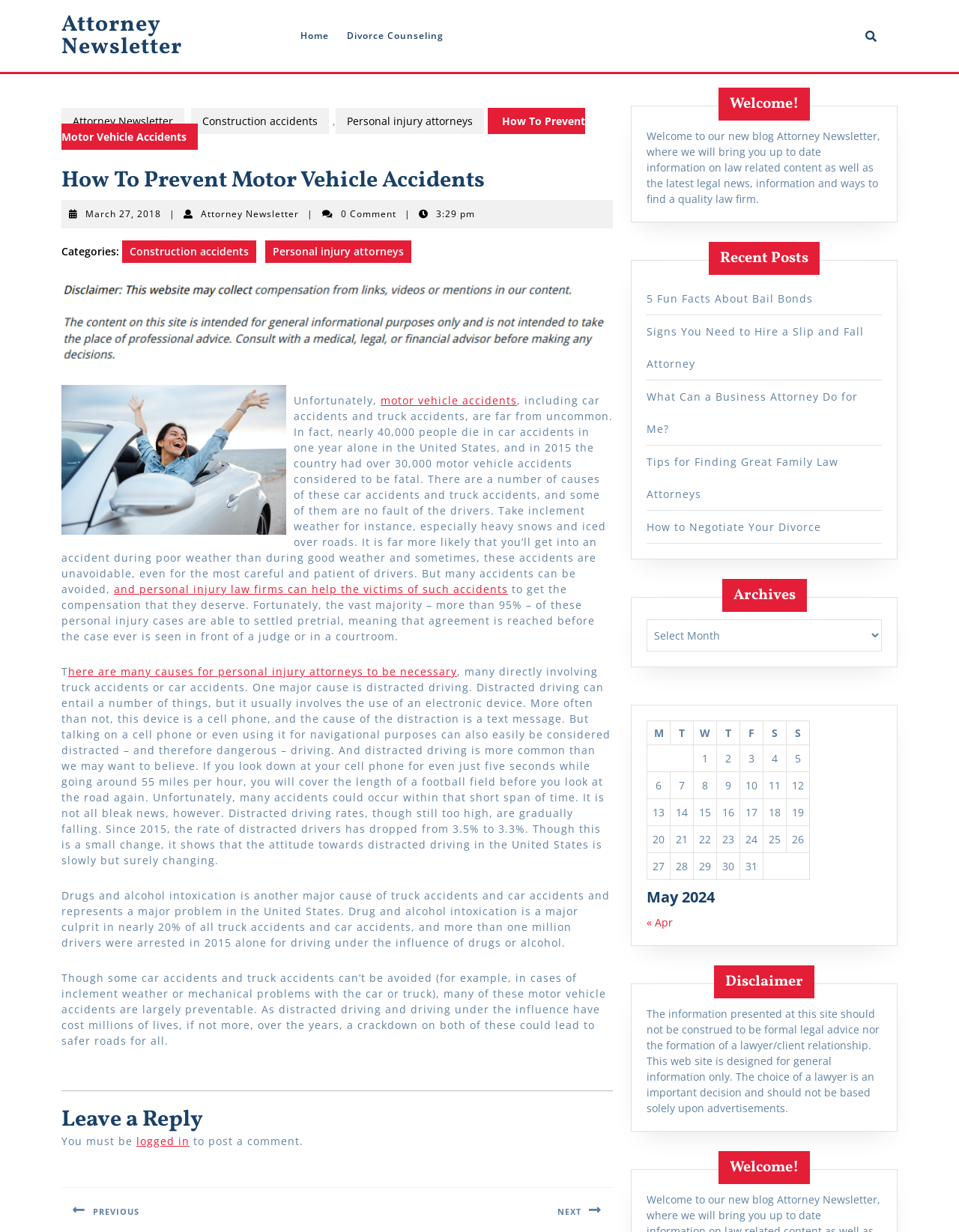Locate the bounding box of the UI element described in the following text: "Construction accidents".

[0.127, 0.195, 0.267, 0.213]